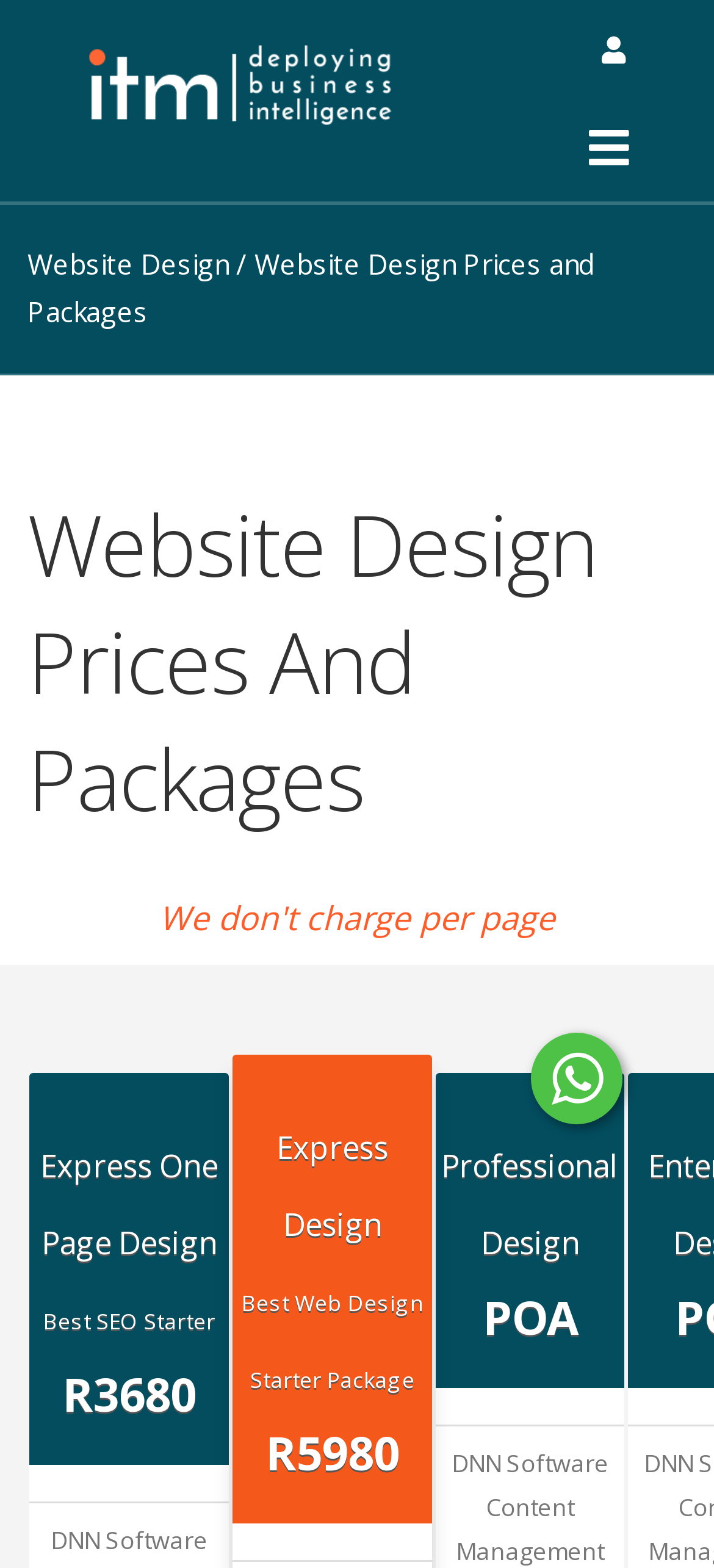Provide the bounding box coordinates for the UI element that is described by this text: "Website Design Prices and Packages". The coordinates should be in the form of four float numbers between 0 and 1: [left, top, right, bottom].

[0.038, 0.156, 0.833, 0.21]